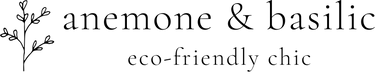Elaborate on all the elements present in the image.

The image features the logo of "anemone & basilic," accompanied by the tagline "eco-friendly chic." The design showcases an elegant and minimalist aesthetic, incorporating a delicate botanical illustration alongside its sophisticated typography. This logo encapsulates the brand's commitment to environmentally conscious fashion, emphasizing both style and sustainability. The visual identity suggests a blend of natural beauty and modern elegance, conveying the essence of eco-friendly chic apparel.